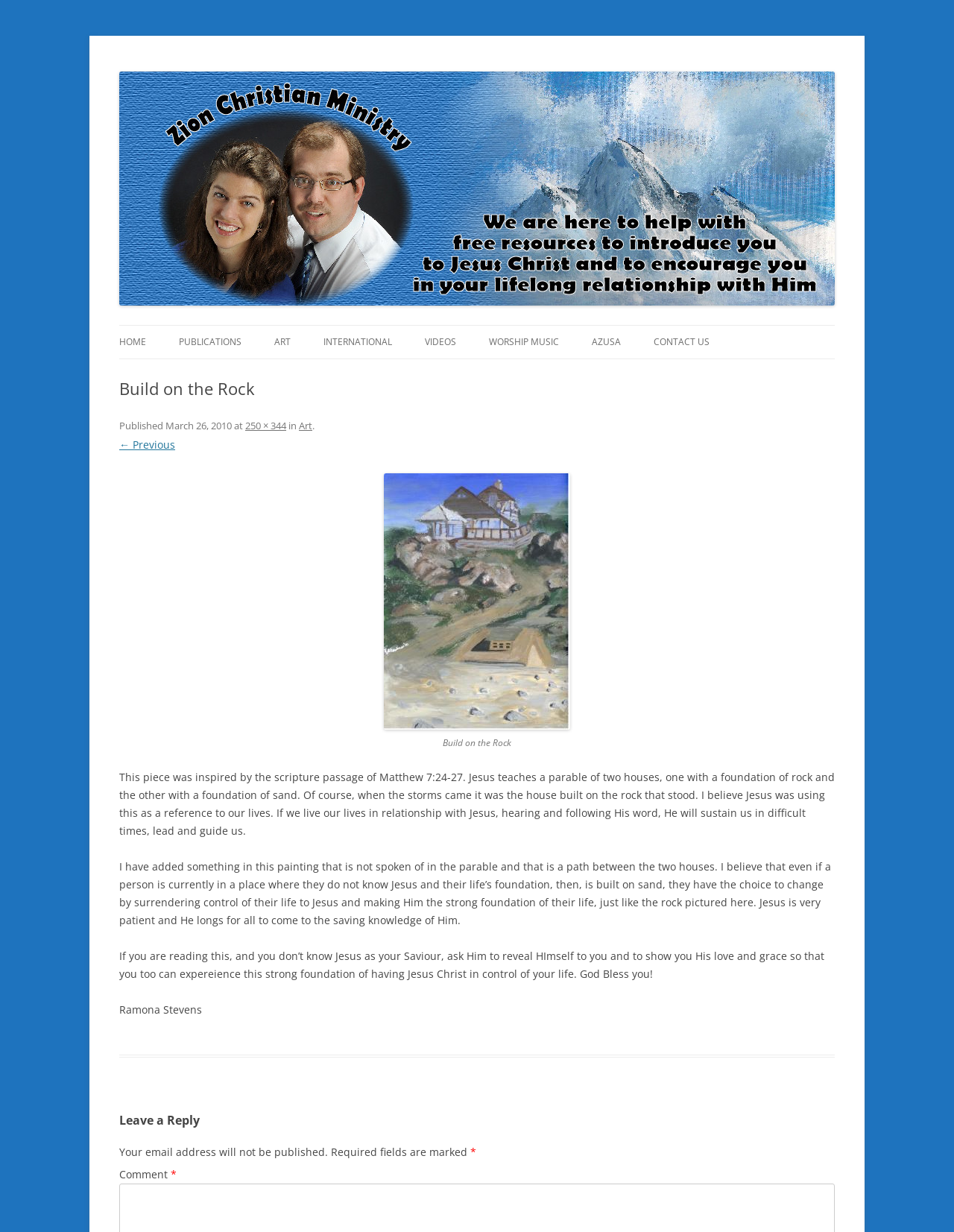Using the webpage screenshot, locate the HTML element that fits the following description and provide its bounding box: "parent_node: Zion Christian Ministry".

[0.125, 0.239, 0.875, 0.25]